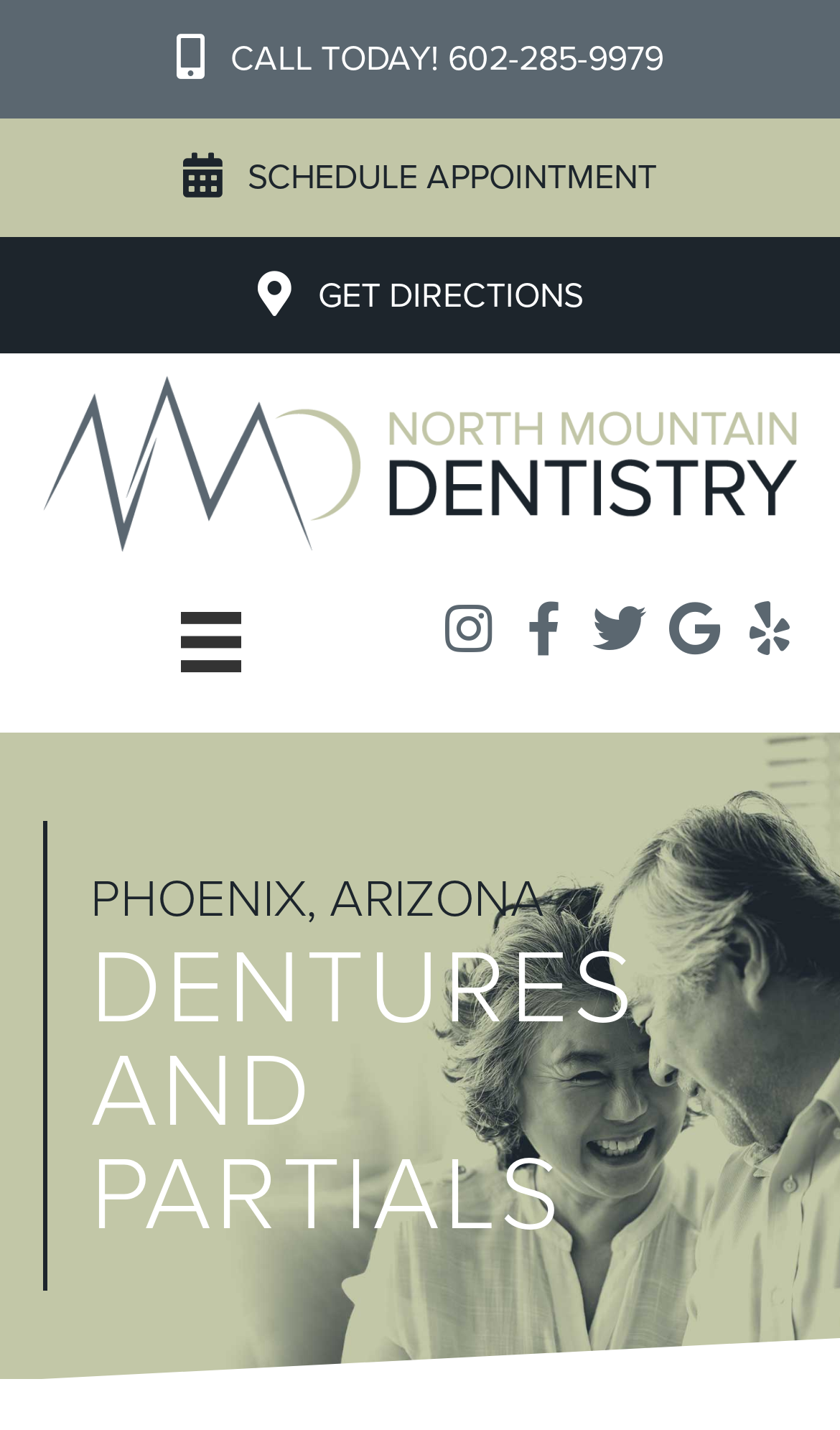Examine the screenshot and answer the question in as much detail as possible: What services are offered by North Mountain Dentistry?

The services offered can be inferred from the heading element with a bounding box coordinate of [0.108, 0.655, 0.897, 0.872], which explicitly states 'DENTURES AND PARTIALS'.